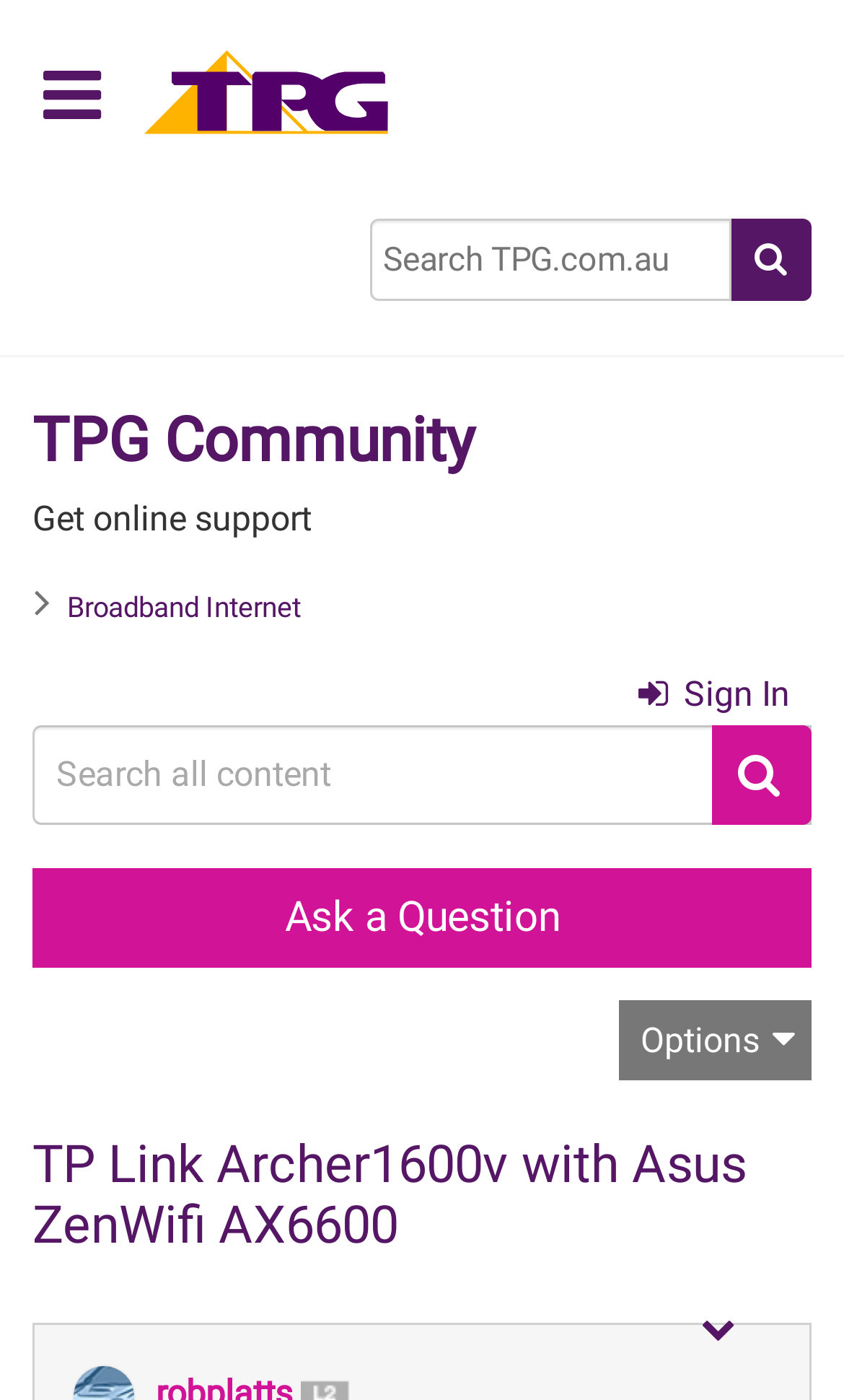Please locate the UI element described by "name="q" placeholder="Search TPG.com.au"" and provide its bounding box coordinates.

[0.438, 0.156, 0.867, 0.215]